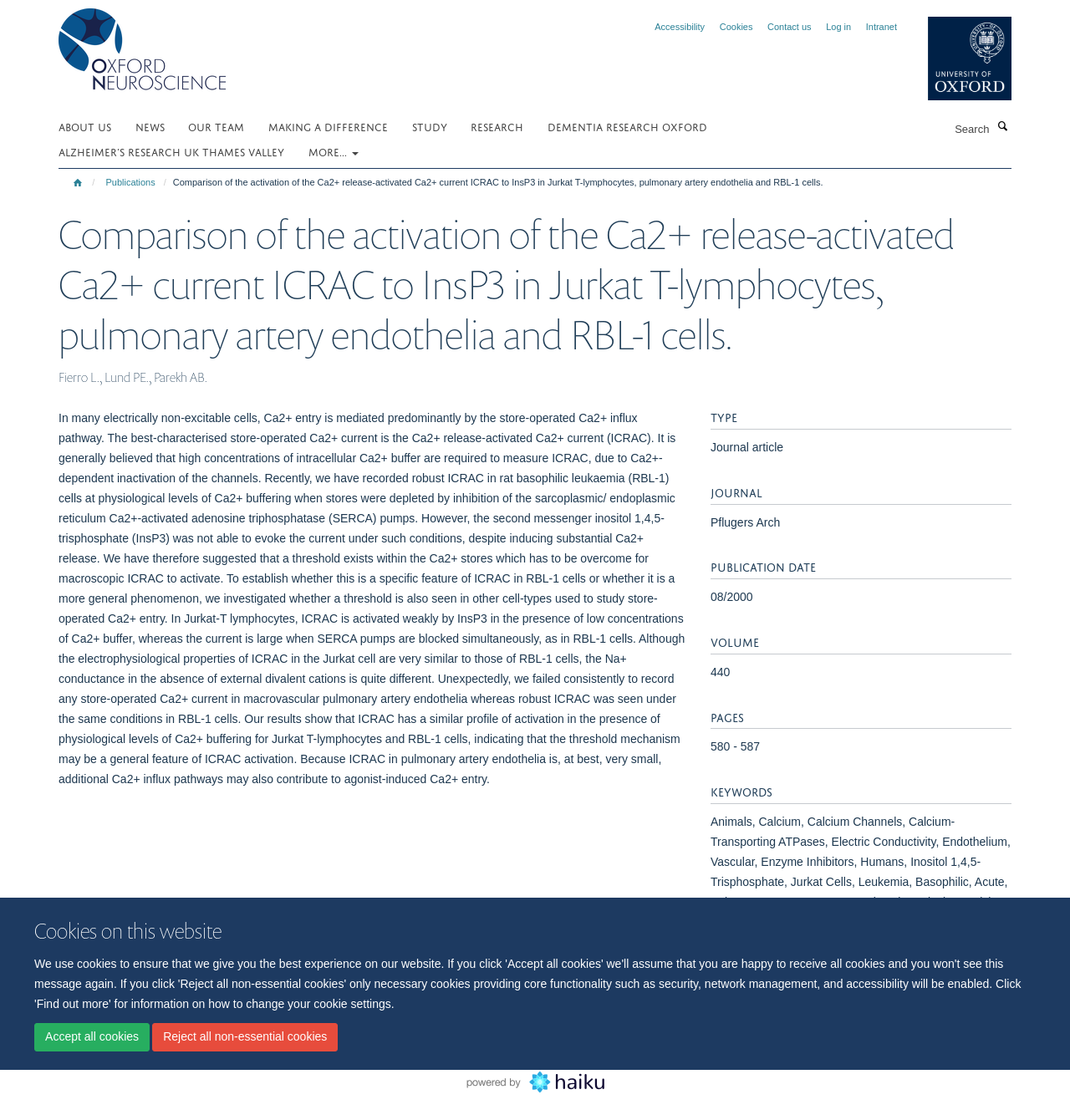Analyze and describe the webpage in a detailed narrative.

The webpage is about a scientific article titled "Comparison of the activation of the Ca2+ release-activated Ca2+ current ICRAC to InsP3 in Jurkat T-lymphocytes, pulmonary artery endothelia and RBL-1 cells." The article is from Oxford Neuroscience.

At the top of the page, there is a navigation menu with links to "Skip to main content", "Cookies on this website", and "Oxford Neuroscience". Below this, there are links to "University of Oxford", "Accessibility", "Cookies", "Contact us", "Log in", and "Intranet". 

On the left side of the page, there is a menu with links to "ABOUT US", "NEWS", "OUR TEAM", "MAKING A DIFFERENCE", "STUDY", "RESEARCH", "DEMENTIA RESEARCH OXFORD", and "ALZHEIMER’S RESEARCH UK THAMES VALLEY". 

In the main content area, there is a search bar at the top, followed by the article title and a brief description of the article. The article text is divided into sections, including an abstract, author information, and publication details. The publication details include the journal title, publication date, volume, pages, and keywords.

At the bottom of the page, there is a footer section with links to "Medical Sciences Division, University of Oxford", "Freedom of Information", "Privacy Policy", "Copyright Statement", and "Accessibility Statement". There is also a copyright notice and a statement indicating that the site is powered by Haiku.